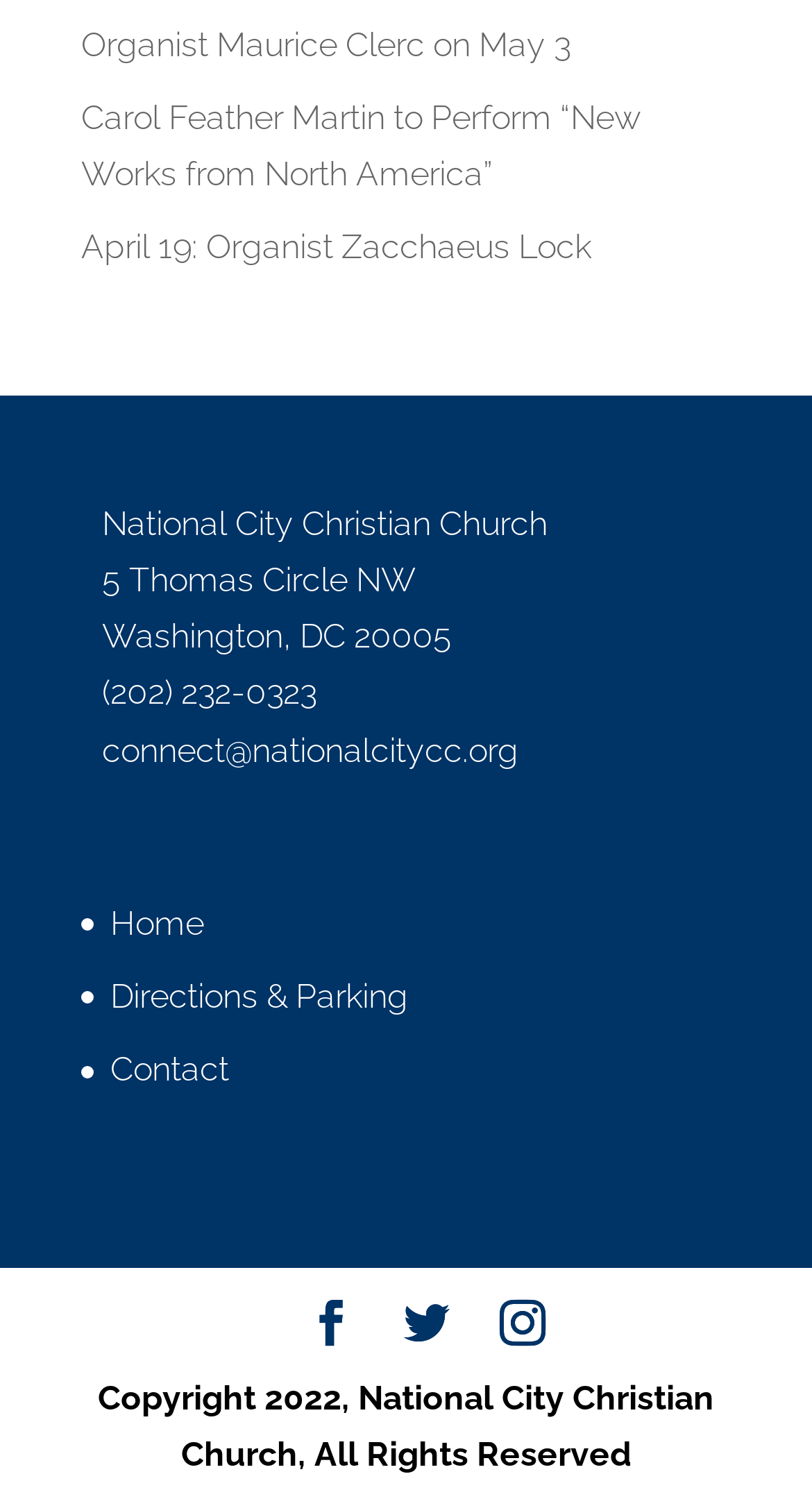Locate the bounding box coordinates of the clickable area needed to fulfill the instruction: "Click on the link to learn about Organist Maurice Clerc's performance".

[0.1, 0.016, 0.703, 0.043]